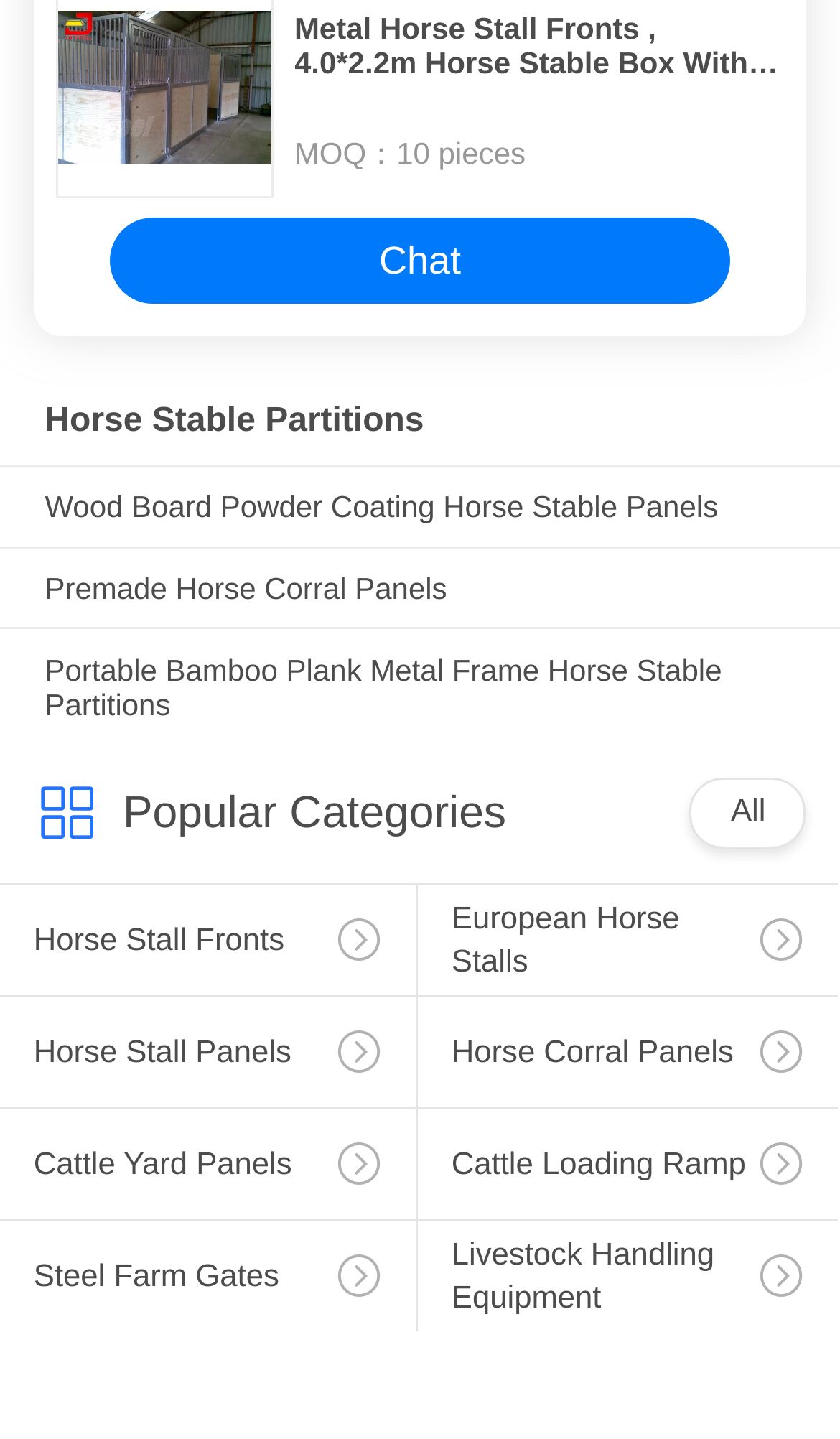Determine the bounding box coordinates of the clickable region to carry out the instruction: "View Horse Stable Partitions".

[0.053, 0.281, 0.947, 0.307]